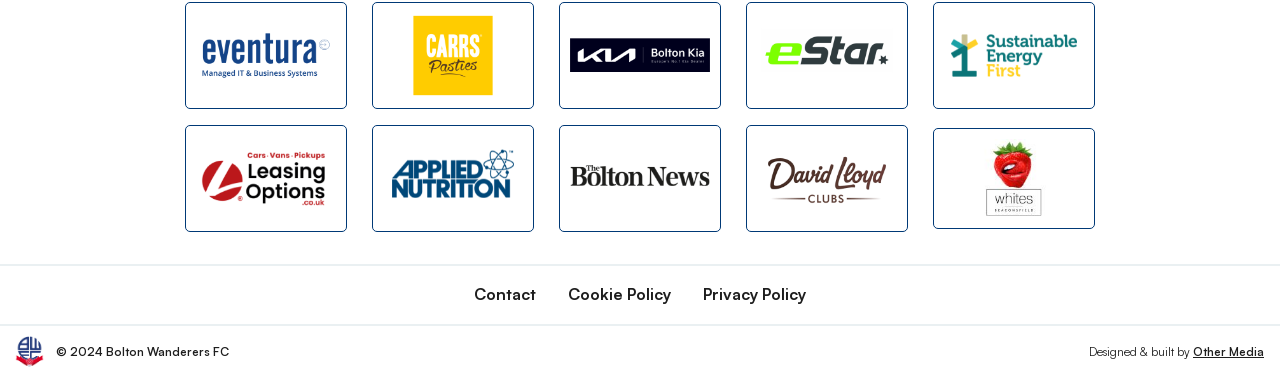Determine the bounding box coordinates for the HTML element mentioned in the following description: "Login". The coordinates should be a list of four floats ranging from 0 to 1, represented as [left, top, right, bottom].

None